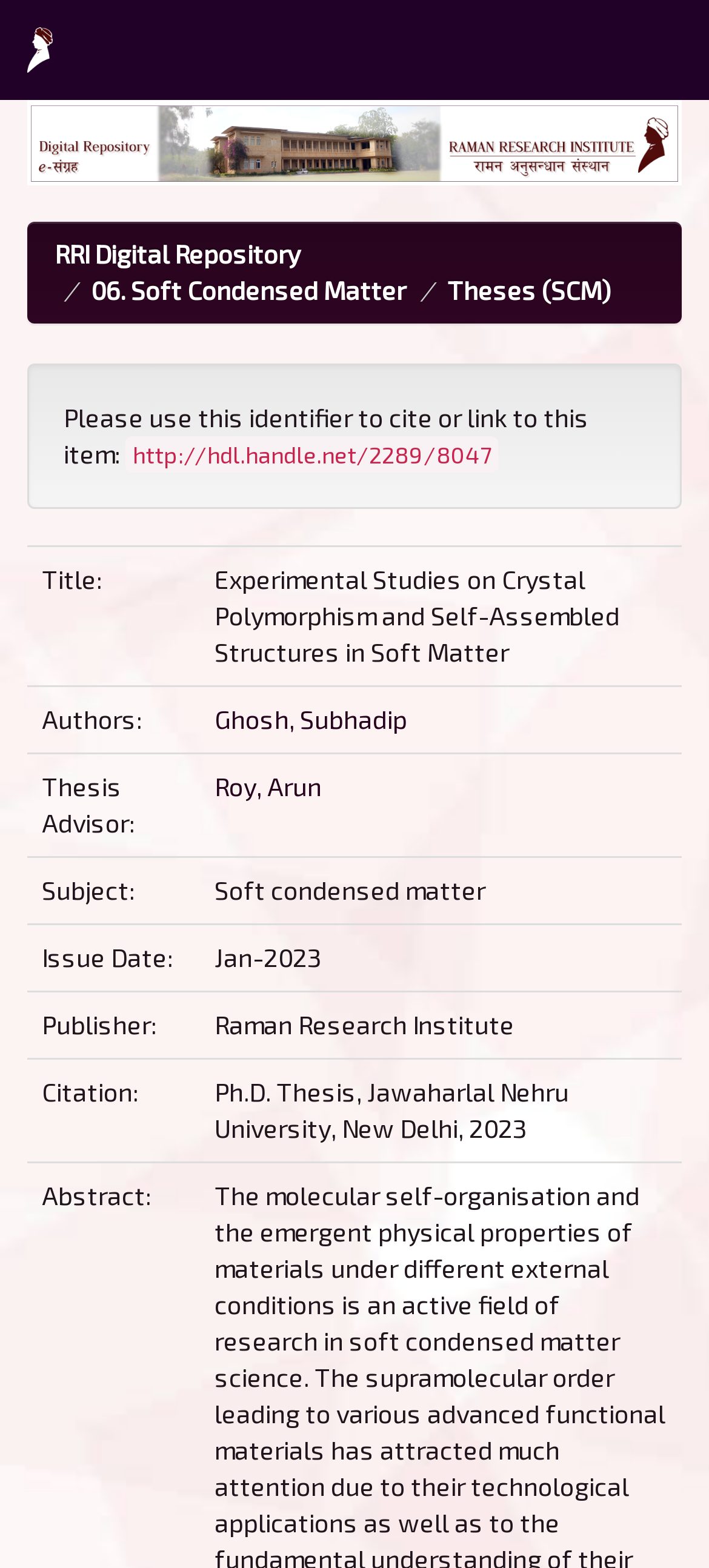Carefully observe the image and respond to the question with a detailed answer:
Who is the author of the thesis?

I found the author of the thesis by looking at the gridcell element with the text 'Authors:' and its corresponding value, which is 'Ghosh, Subhadip'.